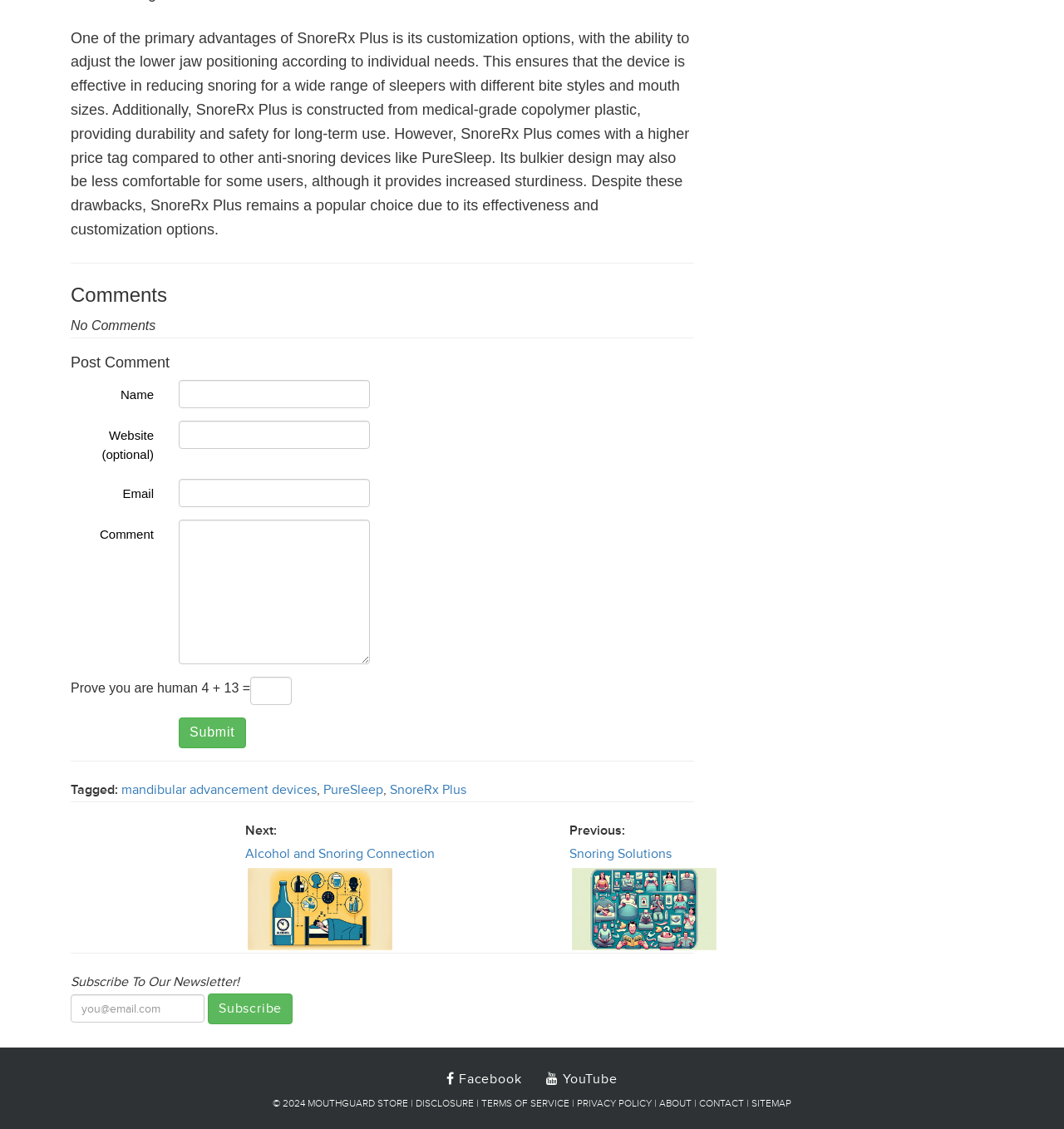Please identify the bounding box coordinates of the clickable region that I should interact with to perform the following instruction: "Submit the comment". The coordinates should be expressed as four float numbers between 0 and 1, i.e., [left, top, right, bottom].

[0.168, 0.636, 0.231, 0.663]